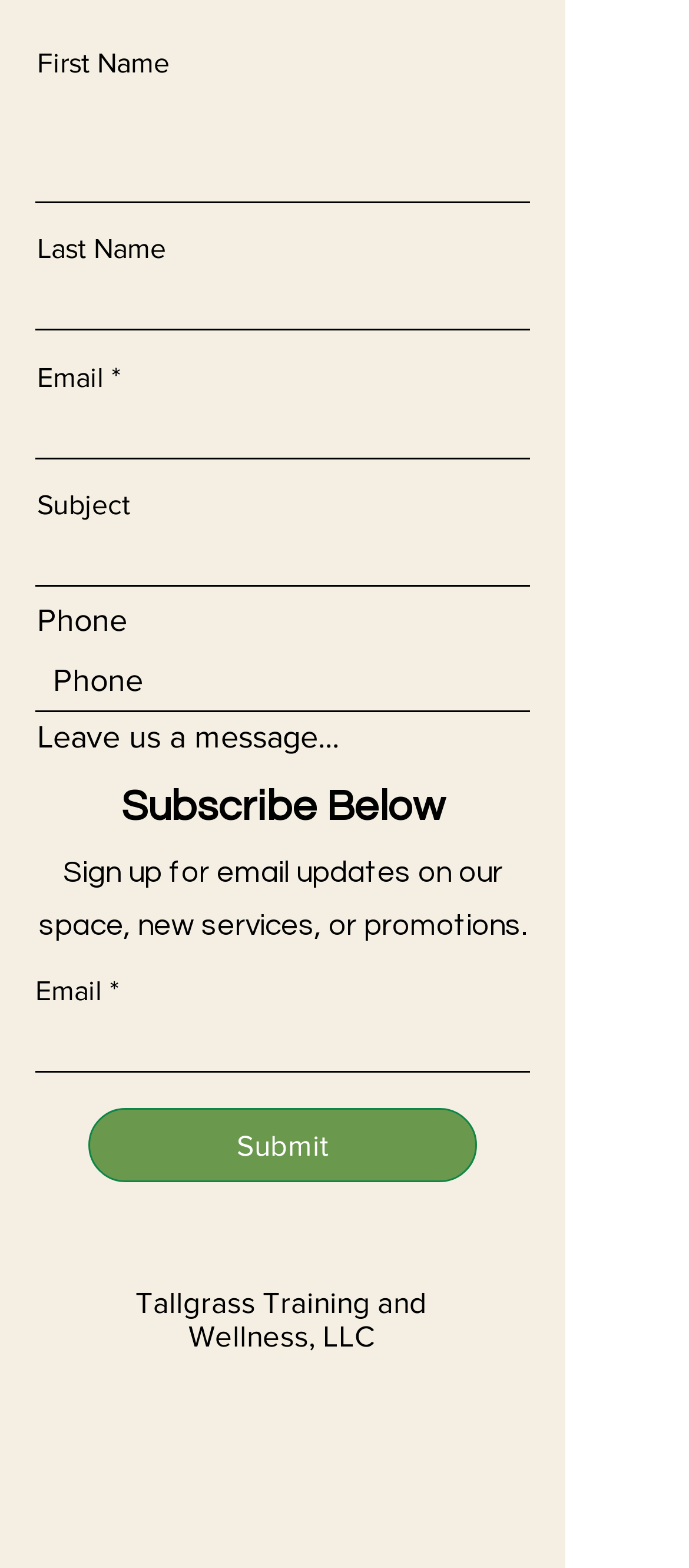Provide a brief response to the question below using one word or phrase:
How many social media links are present in the social bar?

2